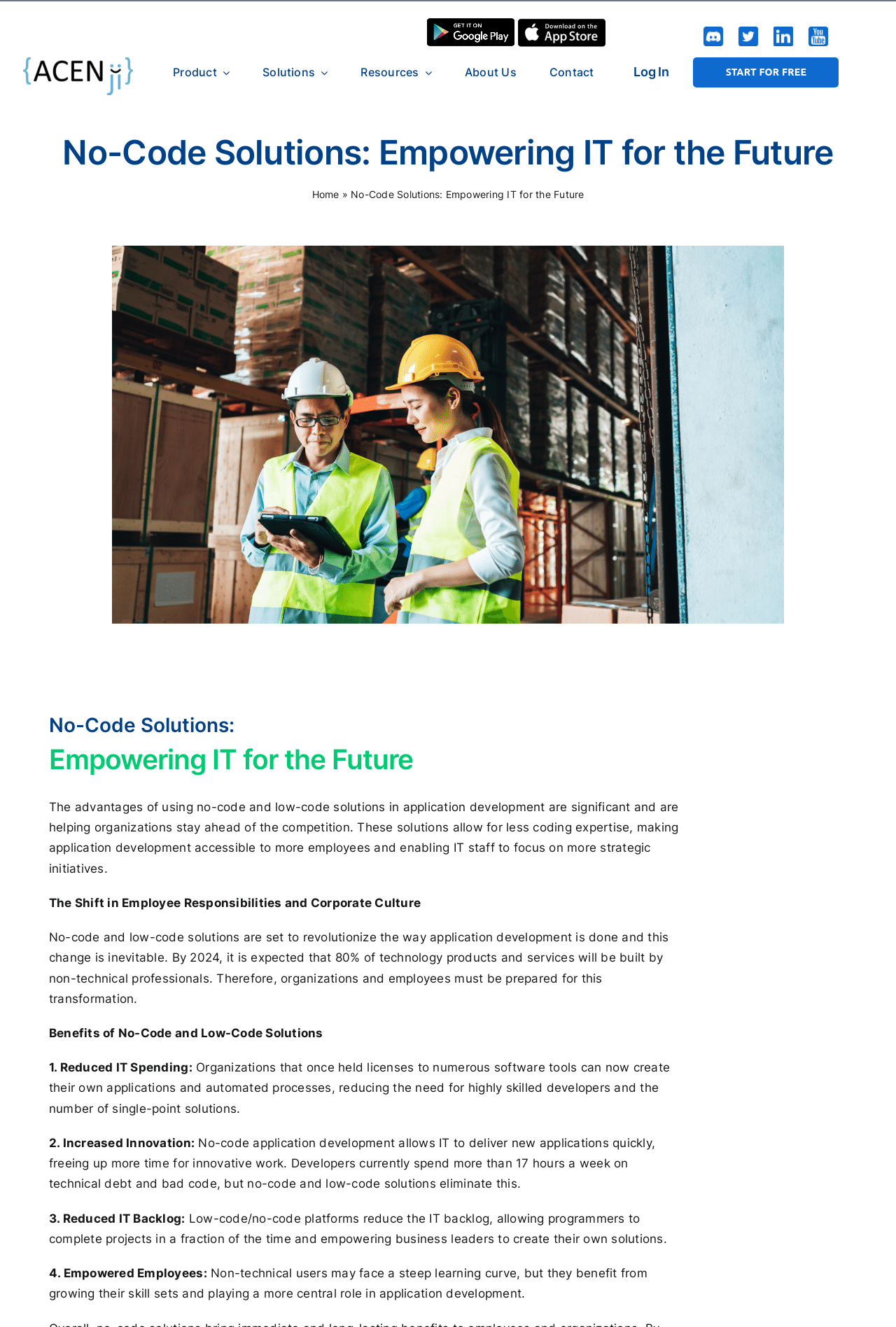Answer the question in a single word or phrase:
What is the icon name of the link that goes to the top of the page?

Go to Top